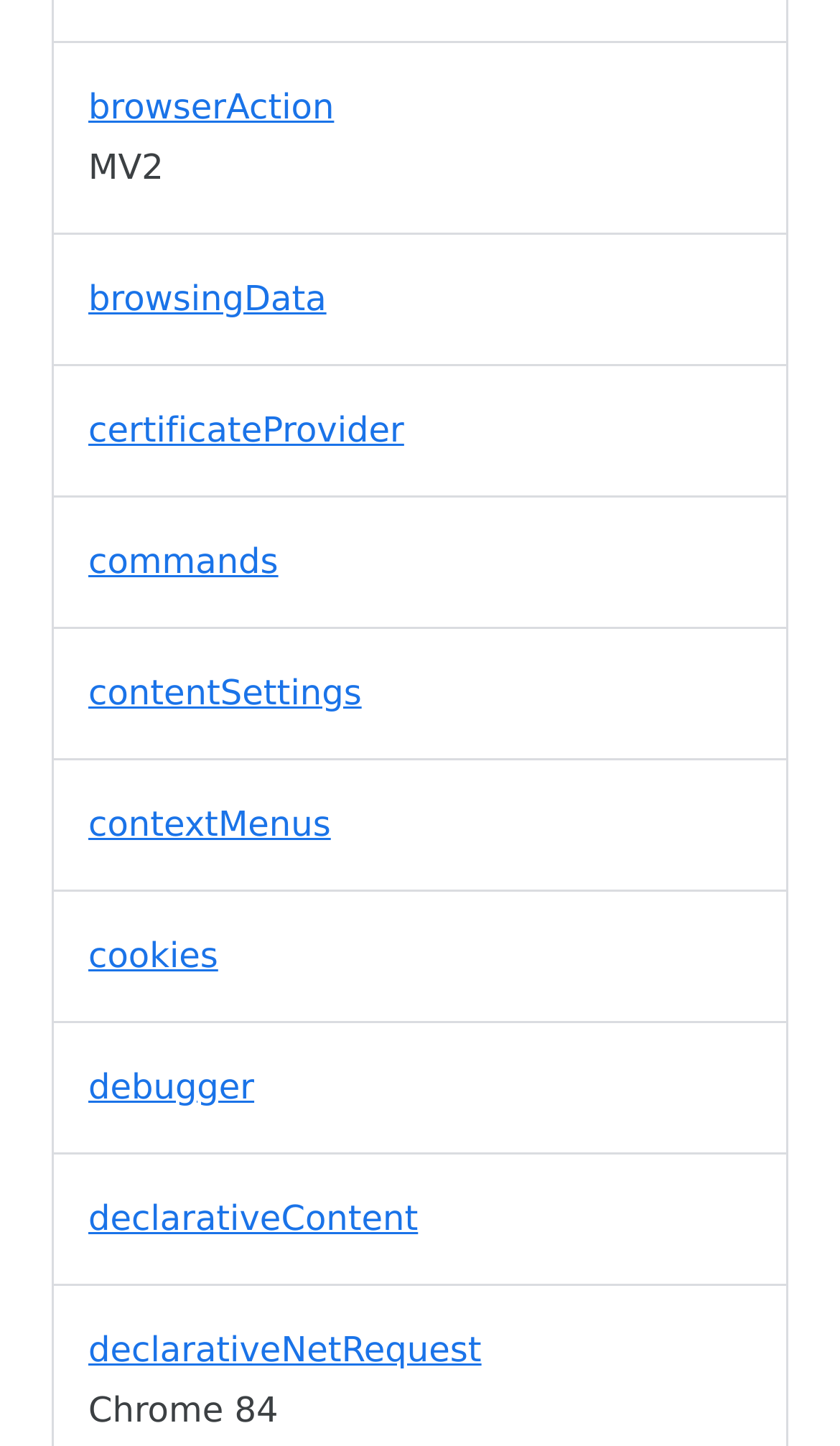What is the vertical position of the 'cookies' link?
Look at the image and answer the question using a single word or phrase.

0.646